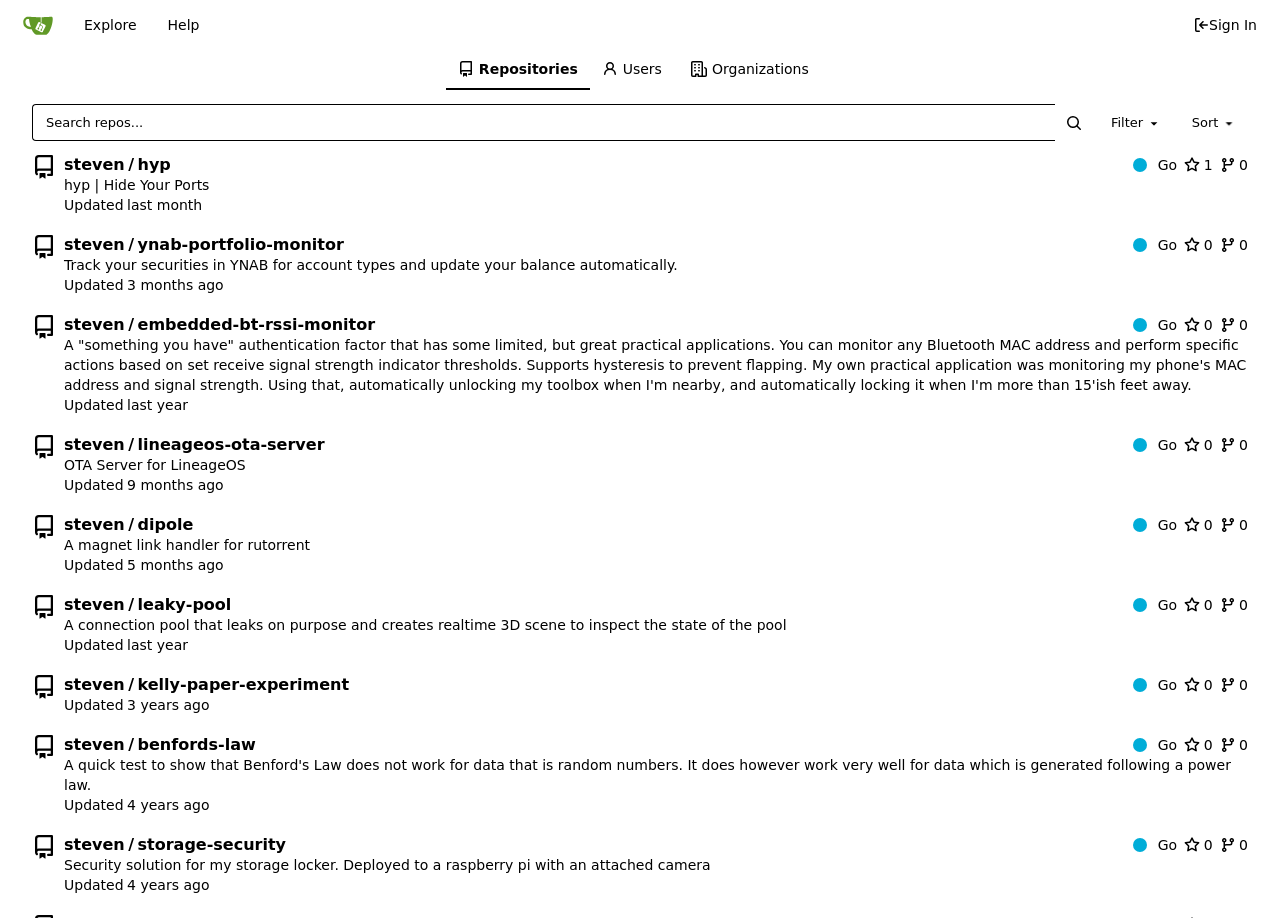Answer with a single word or phrase: 
How many repositories are listed on the page?

5